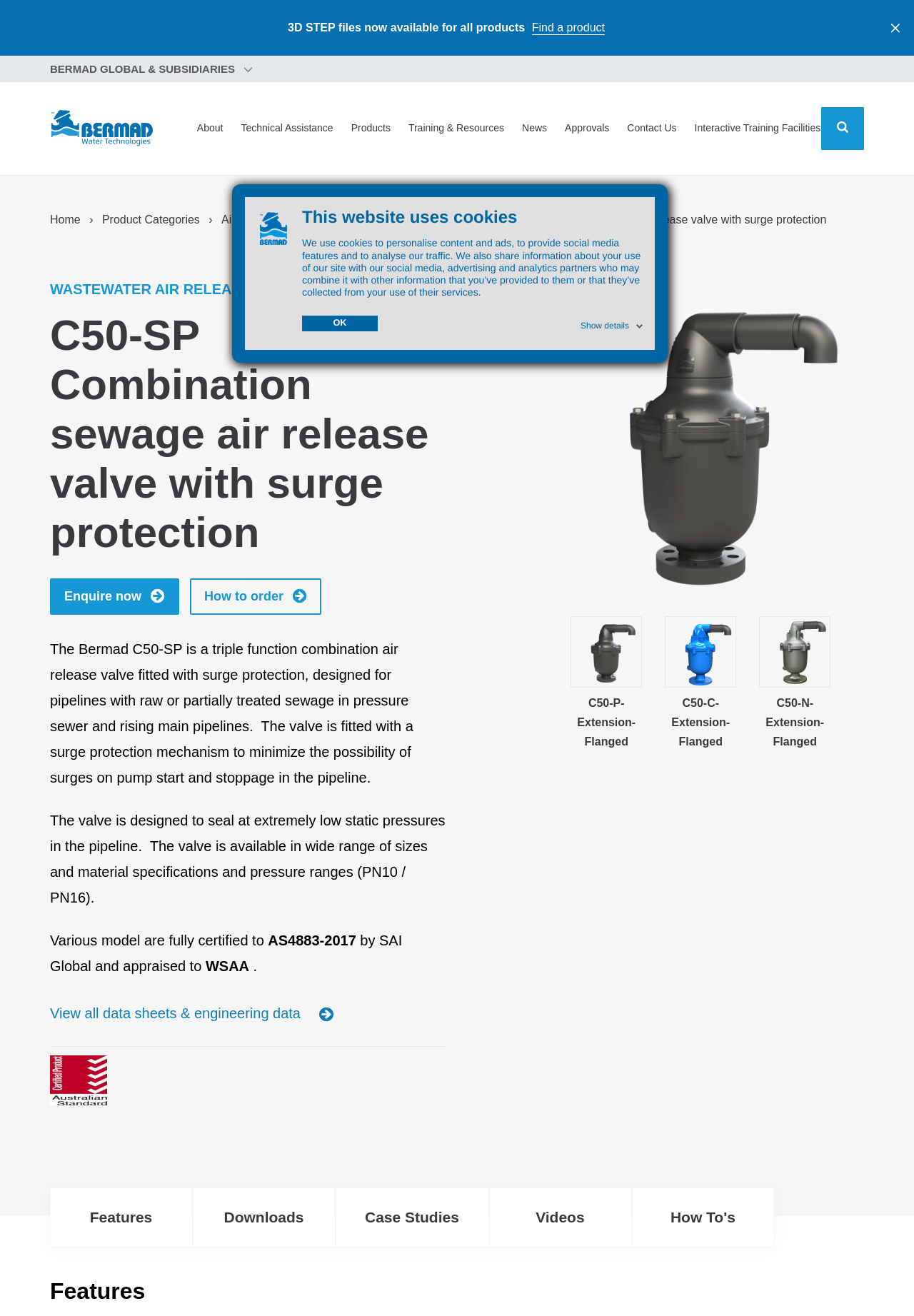Determine the bounding box coordinates for the area you should click to complete the following instruction: "Go to the GitHub repository".

None